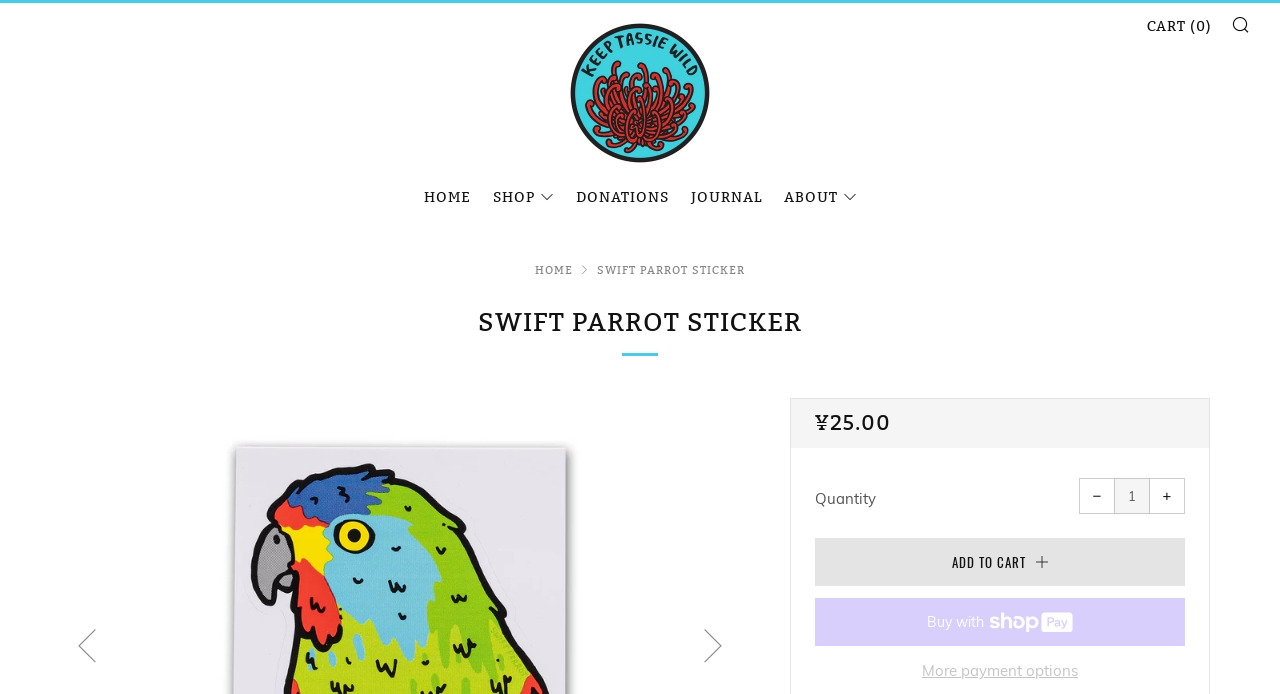Locate the bounding box coordinates of the area to click to fulfill this instruction: "search for products". The bounding box should be presented as four float numbers between 0 and 1, in the order [left, top, right, bottom].

[0.962, 0.022, 0.977, 0.048]